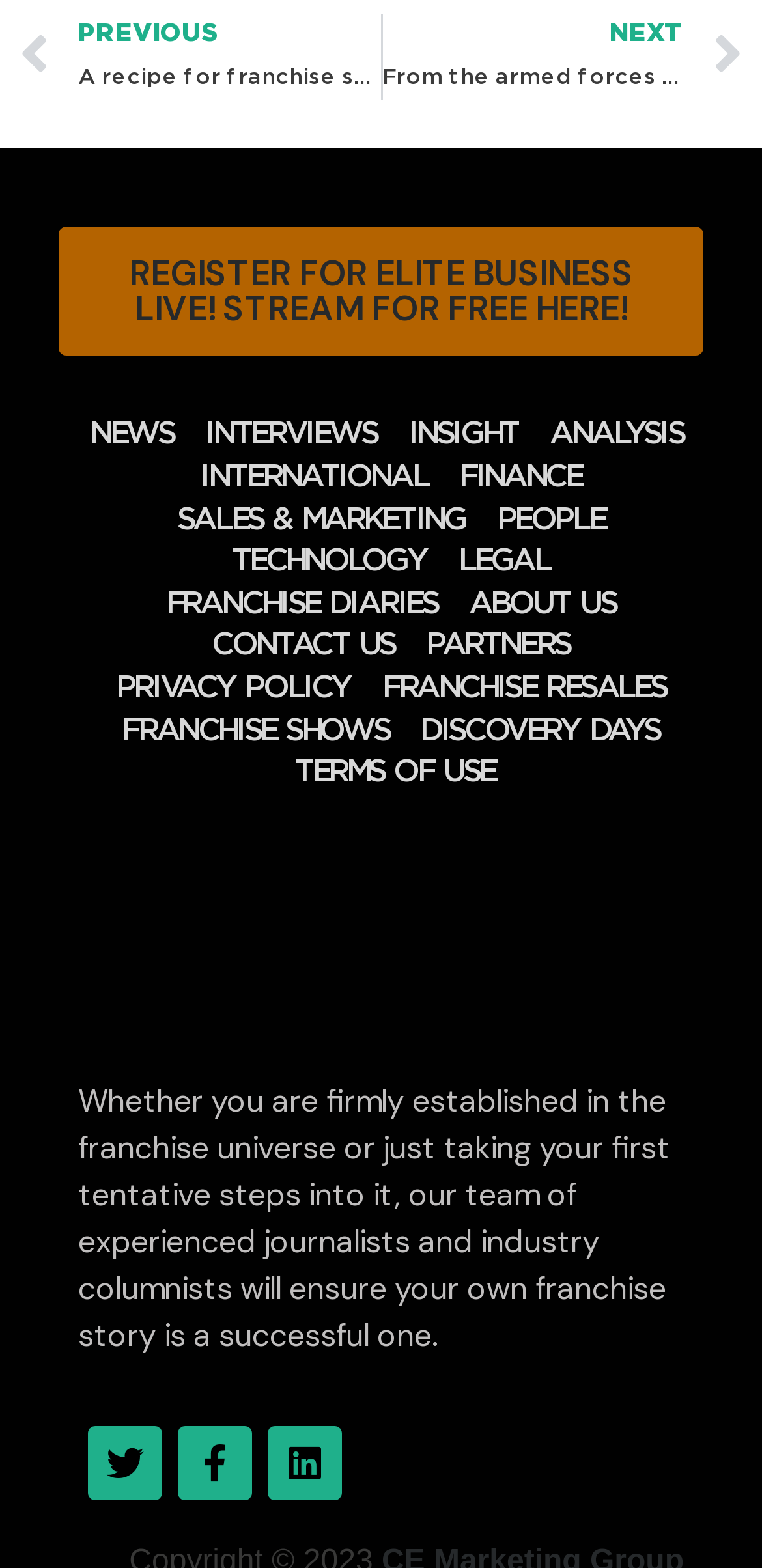What is the tone of the webpage's introductory text?
Please respond to the question with a detailed and thorough explanation.

The introductory text on the webpage states that the team of journalists and industry columnists will ensure the user's franchise story is a successful one. The tone of this text is helpful and supportive, suggesting that the website is a resource for users looking to succeed in the franchise industry.